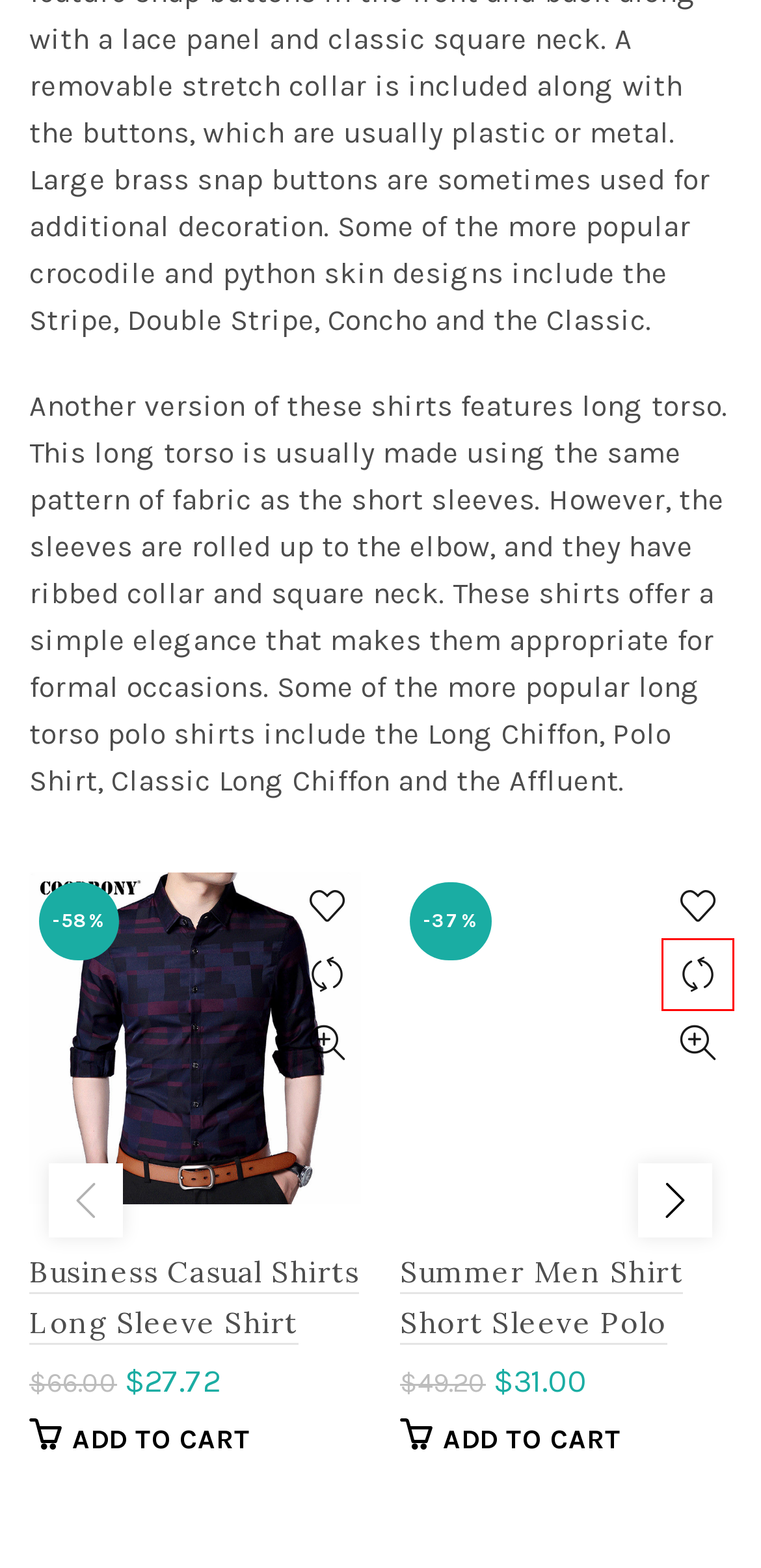You have a screenshot of a webpage with an element surrounded by a red bounding box. Choose the webpage description that best describes the new page after clicking the element inside the red bounding box. Here are the candidates:
A. Summer Men Shirt Short Sleeve Polo - Latestshirt.com
B. Summer 100% Cotton Mens T Shirt - Latestshirt.com
C. Casual Shirts Archives - Lalbug.com
D. Refunds & Returns Policy - Latestshirt.com
E. Tank Tops Archives - Lalbug.com
F. Business Casual Shirts Long Sleeve Shirt - Latestshirt.com
G. T-Shirt Archives - Latestshirt.com
H. Polo Archives - Lalbug.com

A